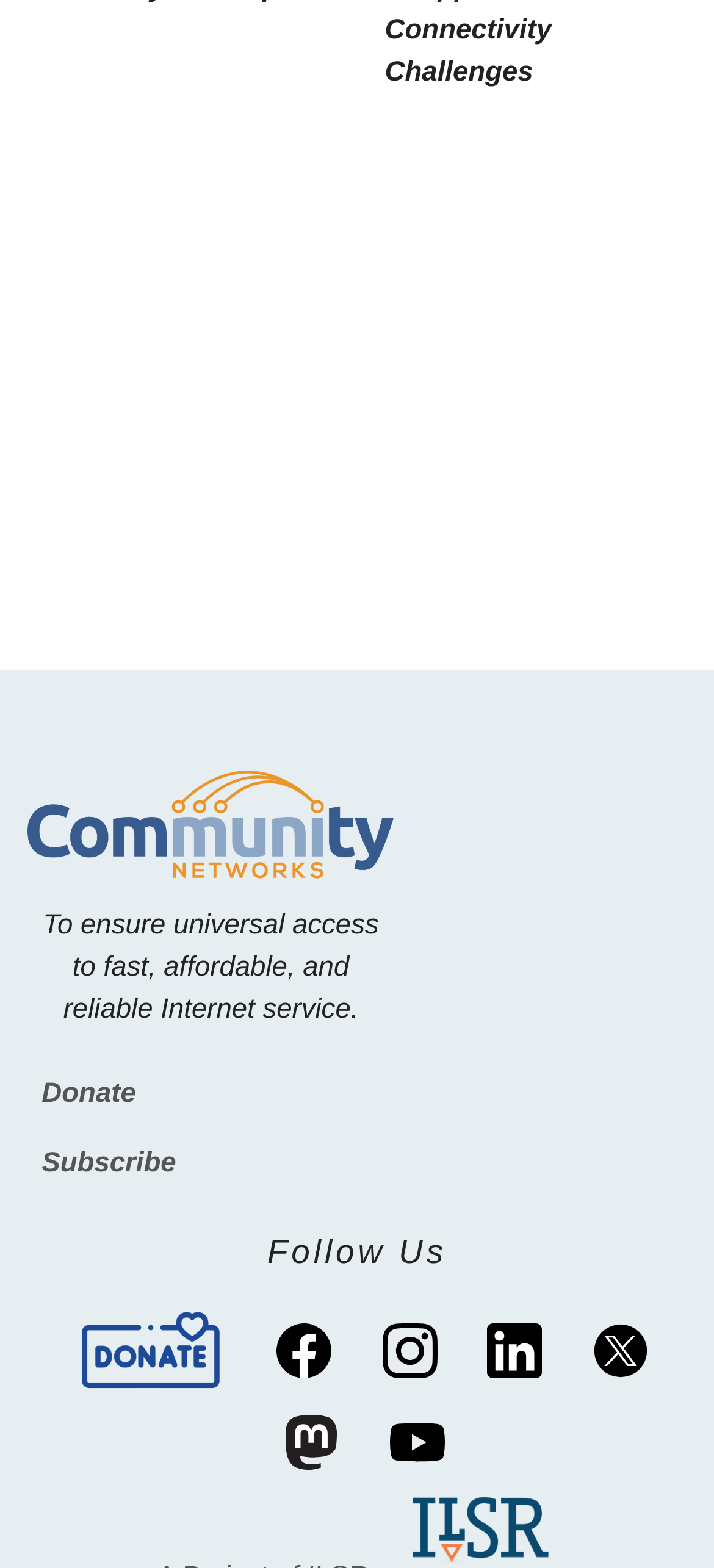How many social media platforms are listed?
Please use the image to provide an in-depth answer to the question.

By examining the links under the 'Follow Us' navigation, I found 6 social media platforms listed, which are Facebook, Instagram, LinkedIn, Twitter, Mastodon, and YouTube.